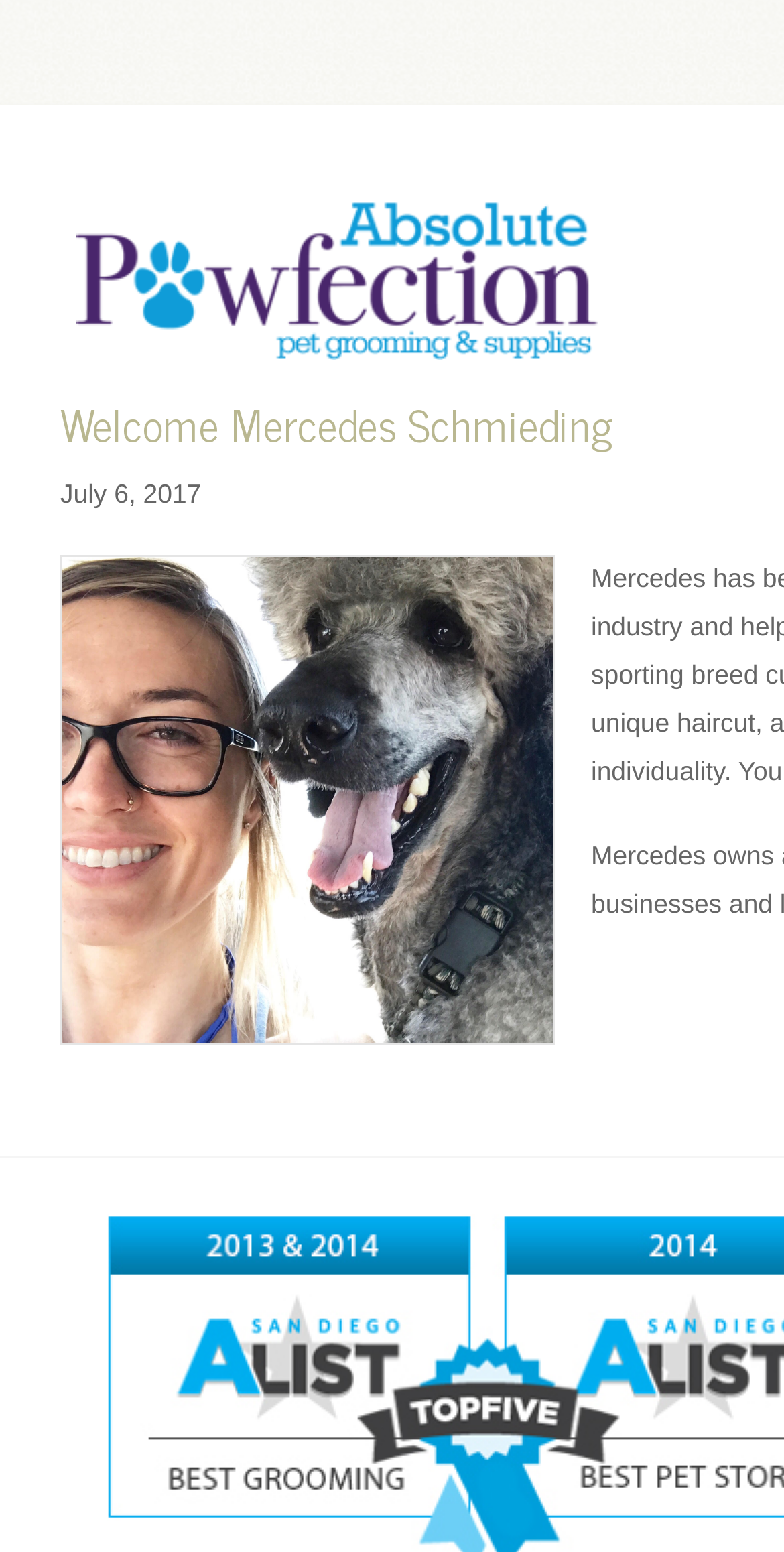Given the webpage screenshot and the description, determine the bounding box coordinates (top-left x, top-left y, bottom-right x, bottom-right y) that define the location of the UI element matching this description: vet care

[0.097, 0.13, 0.764, 0.232]